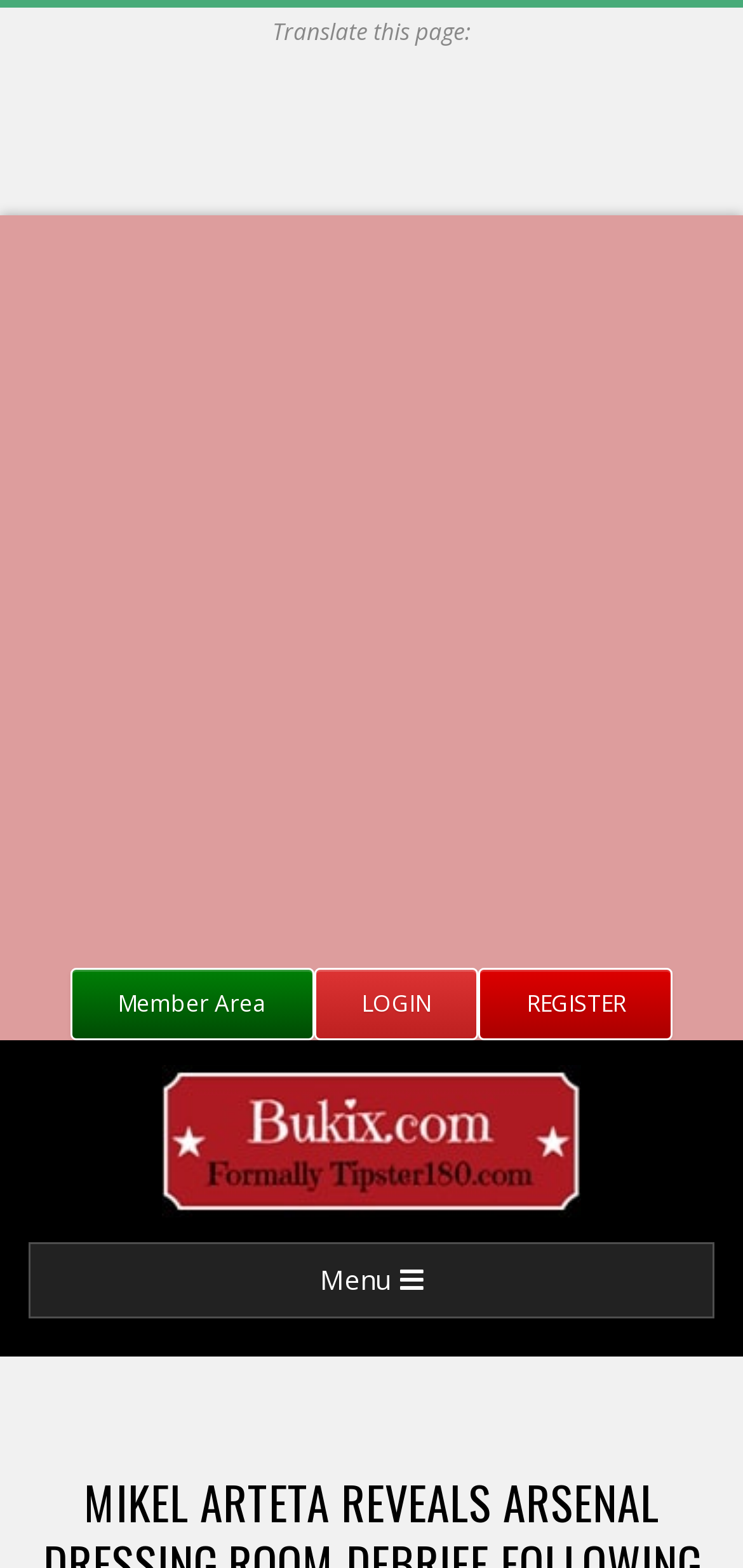Given the element description Menu, predict the bounding box coordinates for the UI element in the webpage screenshot. The format should be (top-left x, top-left y, bottom-right x, bottom-right y), and the values should be between 0 and 1.

[0.038, 0.792, 0.962, 0.841]